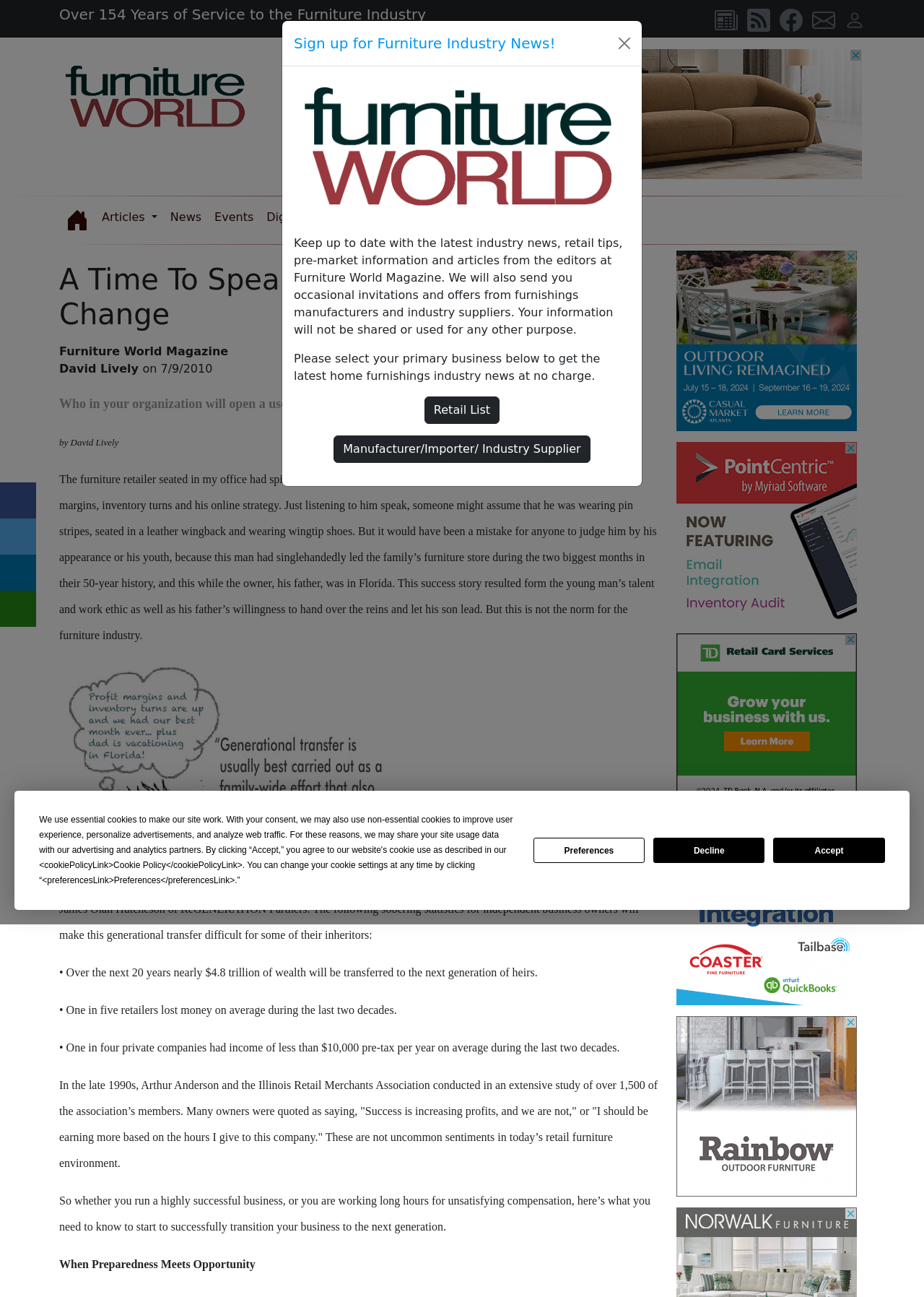Identify the headline of the webpage and generate its text content.

A Time To Speak About Generational Change